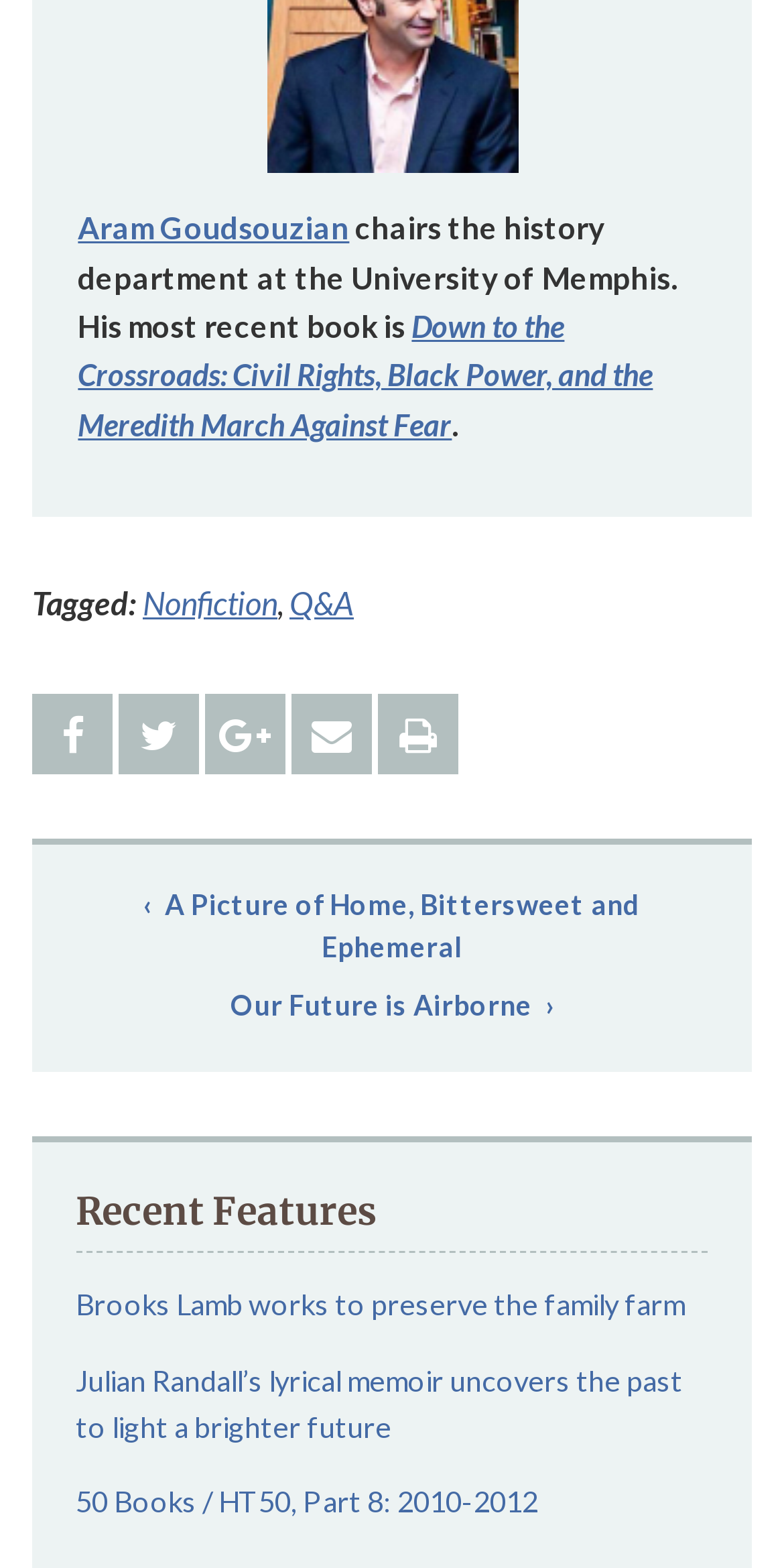Please locate the bounding box coordinates of the element that should be clicked to complete the given instruction: "Read about the book Down to the Crossroads".

[0.099, 0.196, 0.833, 0.282]